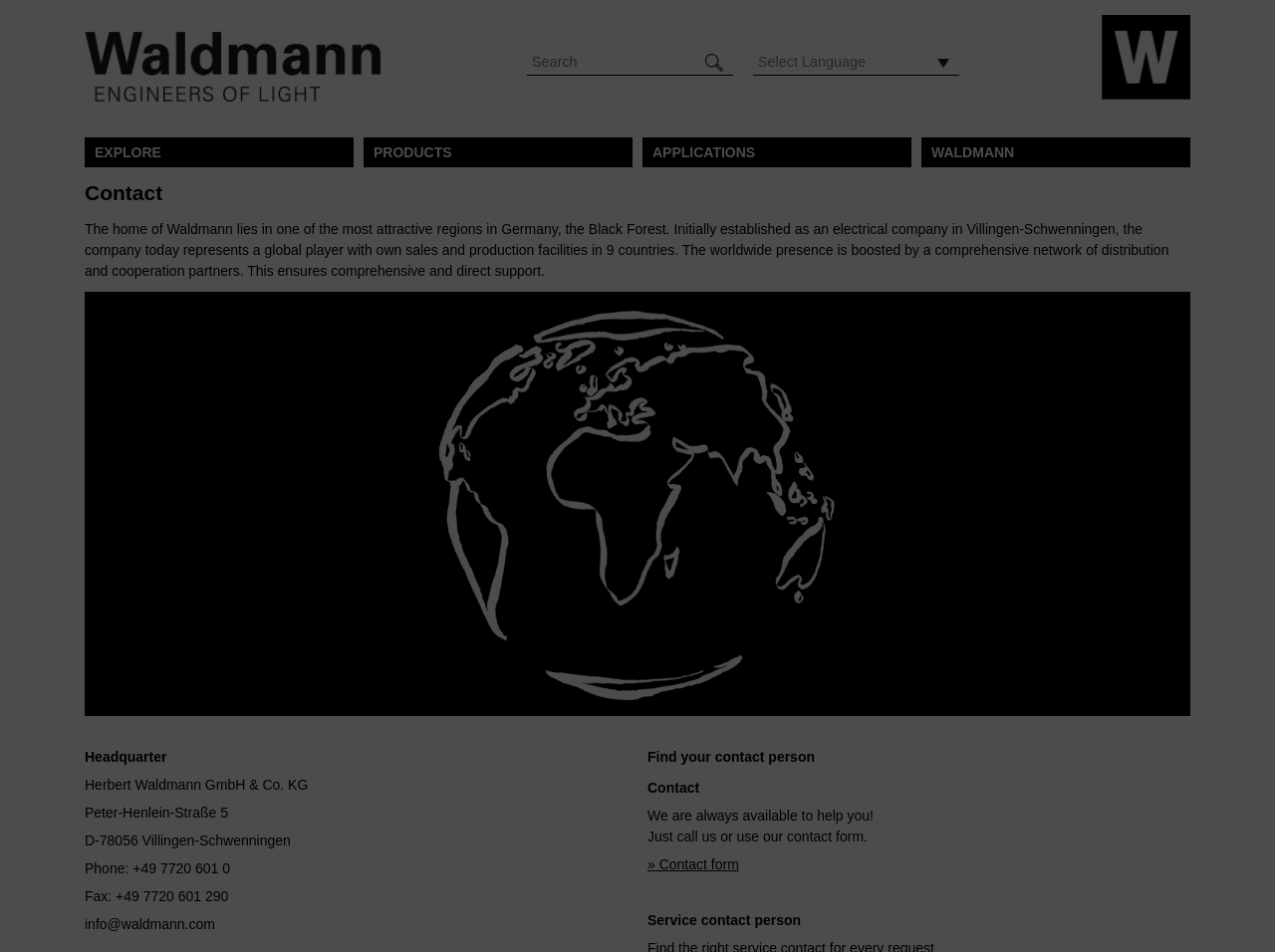Determine the bounding box coordinates of the region that needs to be clicked to achieve the task: "Search for something".

[0.417, 0.056, 0.533, 0.073]